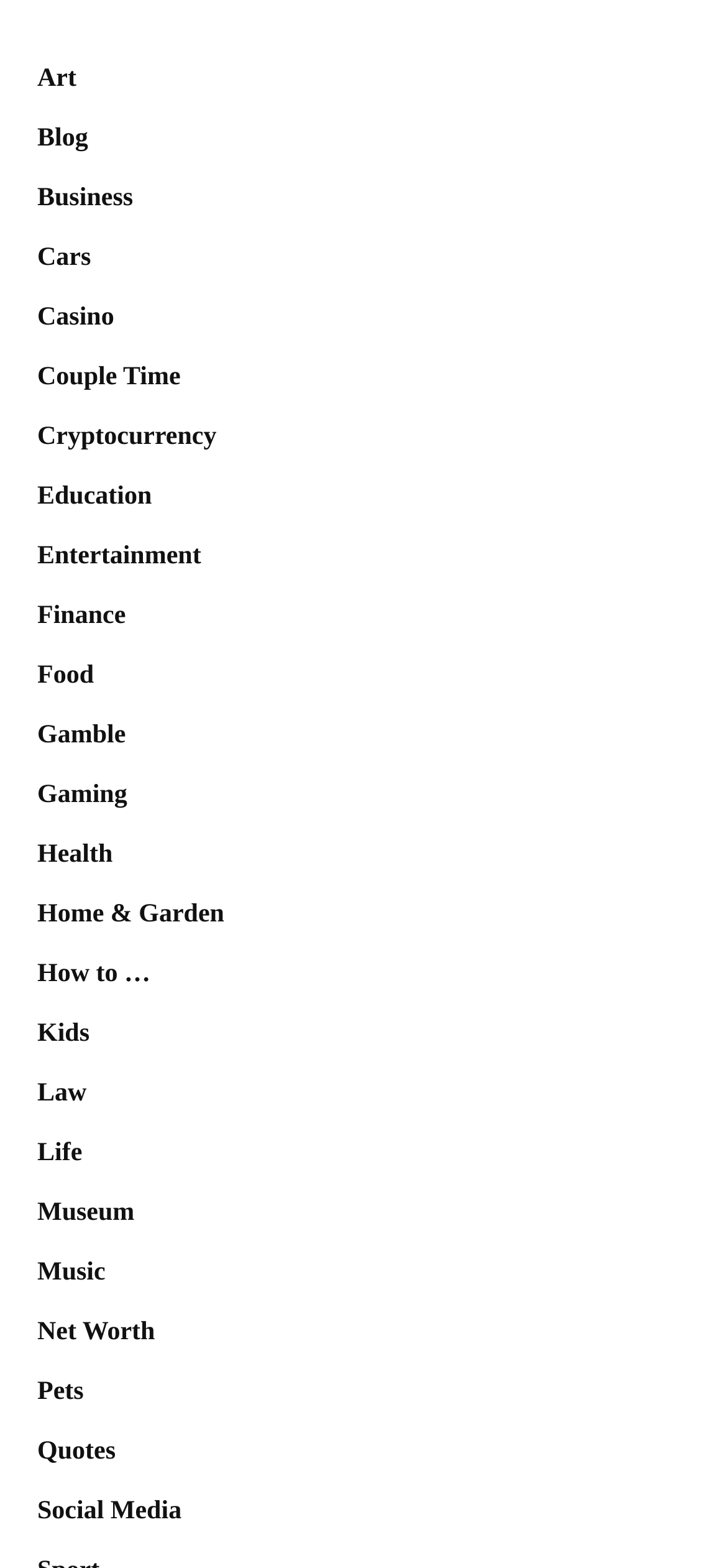Please identify the coordinates of the bounding box for the clickable region that will accomplish this instruction: "Explore the 'Health' section".

[0.051, 0.537, 0.155, 0.555]